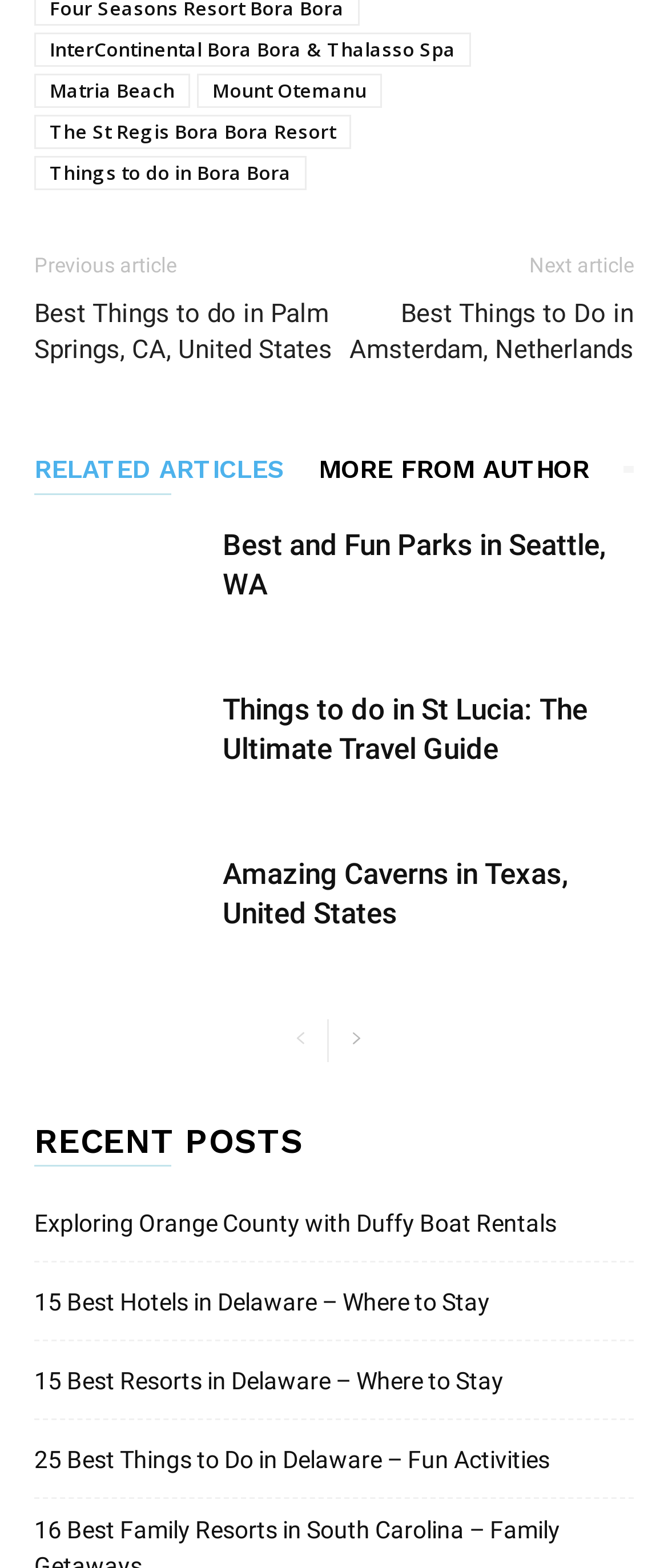Please provide the bounding box coordinates for the element that needs to be clicked to perform the instruction: "Go to next page". The coordinates must consist of four float numbers between 0 and 1, formatted as [left, top, right, bottom].

[0.5, 0.65, 0.564, 0.677]